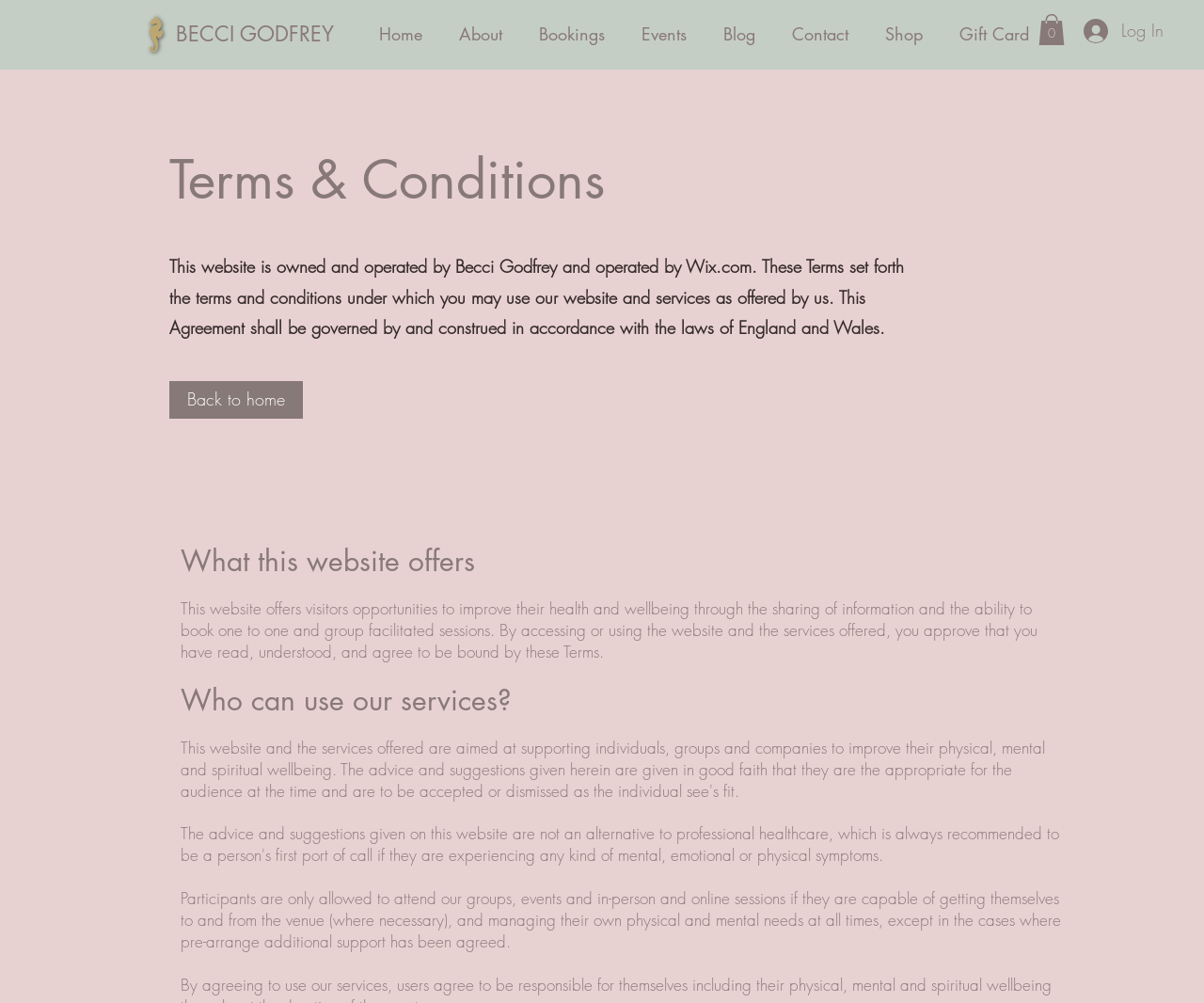Determine the bounding box coordinates for the region that must be clicked to execute the following instruction: "Log in to the website".

[0.889, 0.013, 0.977, 0.048]